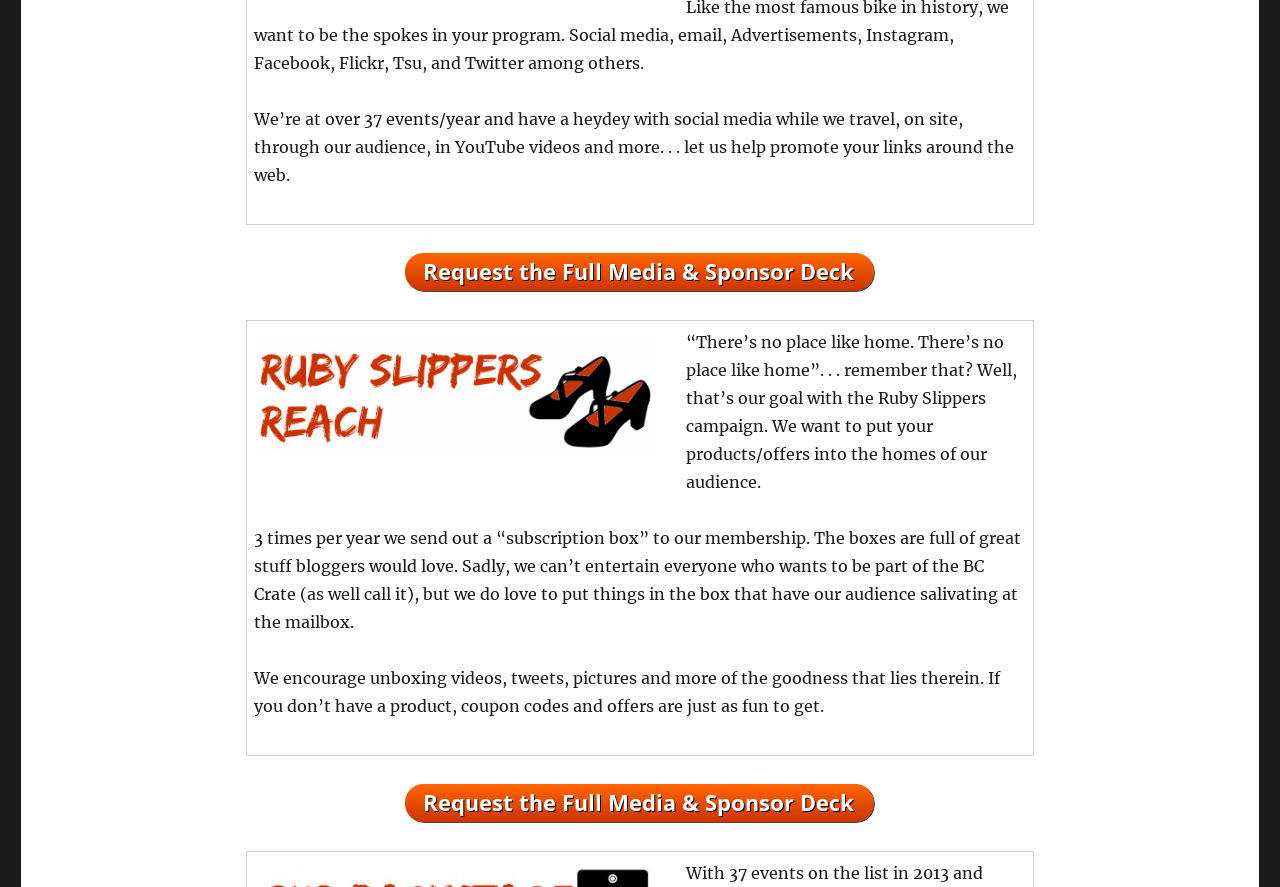Provide the bounding box coordinates in the format (top-left x, top-left y, bottom-right x, bottom-right y). All values are floating point numbers between 0 and 1. Determine the bounding box coordinate of the UI element described as: alt="button (24)"

[0.192, 0.285, 0.808, 0.329]